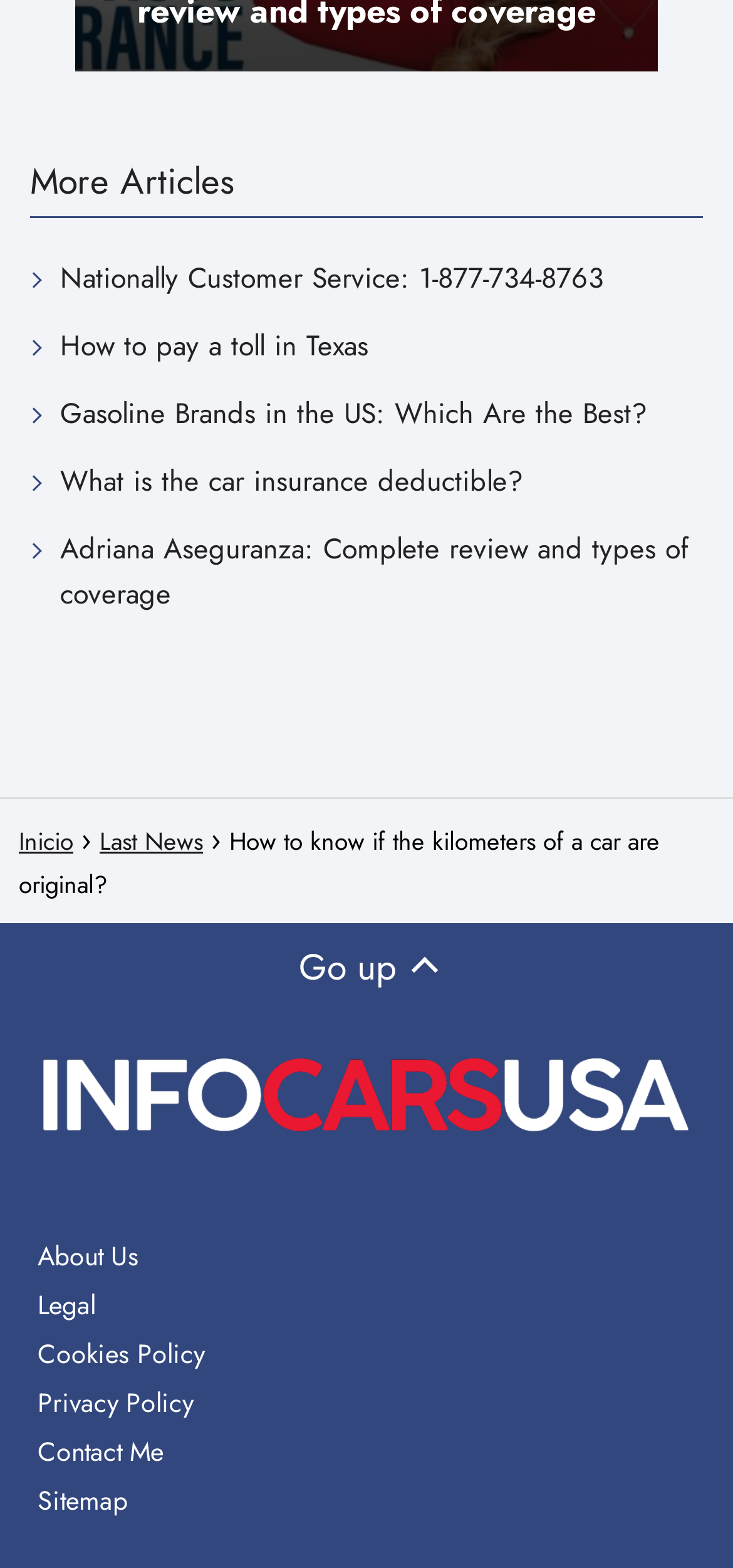Please indicate the bounding box coordinates for the clickable area to complete the following task: "Read 'How to know if the kilometers of a car are original?'". The coordinates should be specified as four float numbers between 0 and 1, i.e., [left, top, right, bottom].

[0.026, 0.525, 0.9, 0.575]